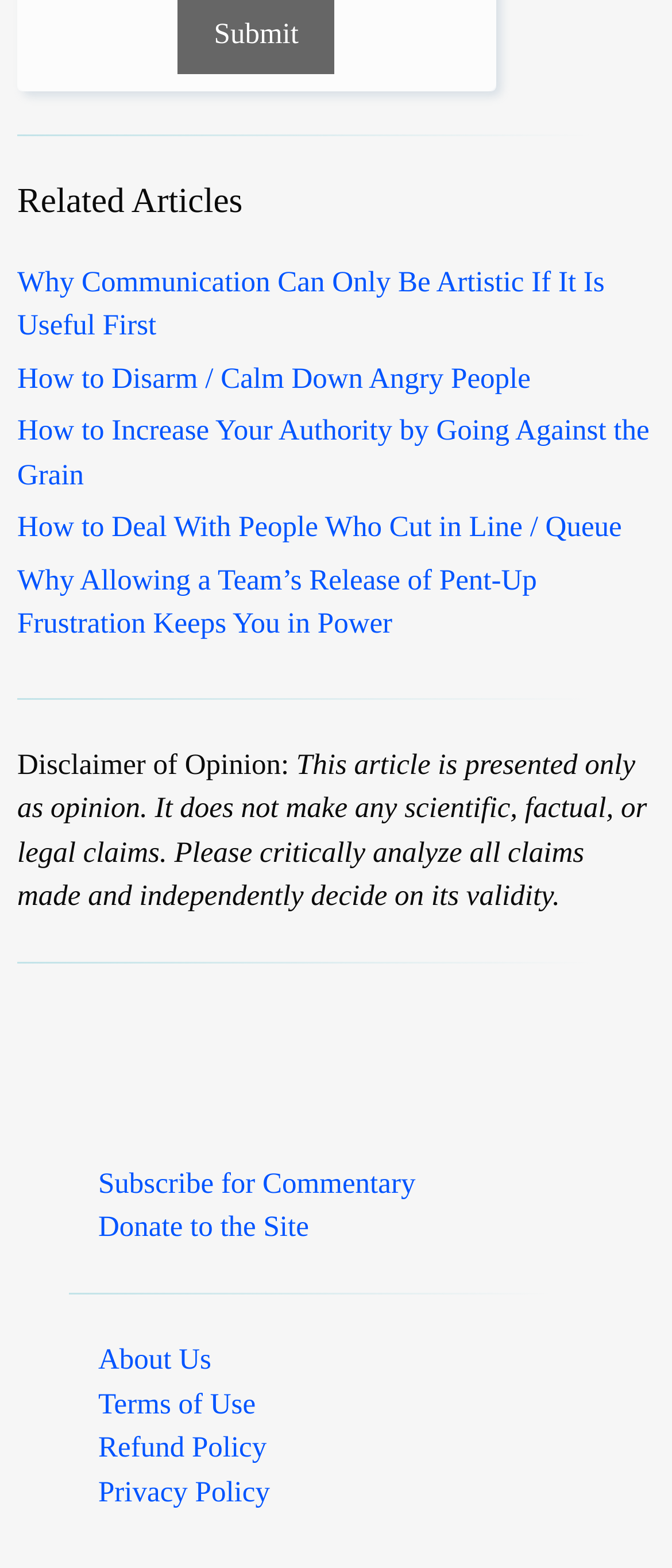Locate the bounding box coordinates of the region to be clicked to comply with the following instruction: "Subscribe for commentary". The coordinates must be four float numbers between 0 and 1, in the form [left, top, right, bottom].

[0.146, 0.744, 0.618, 0.765]